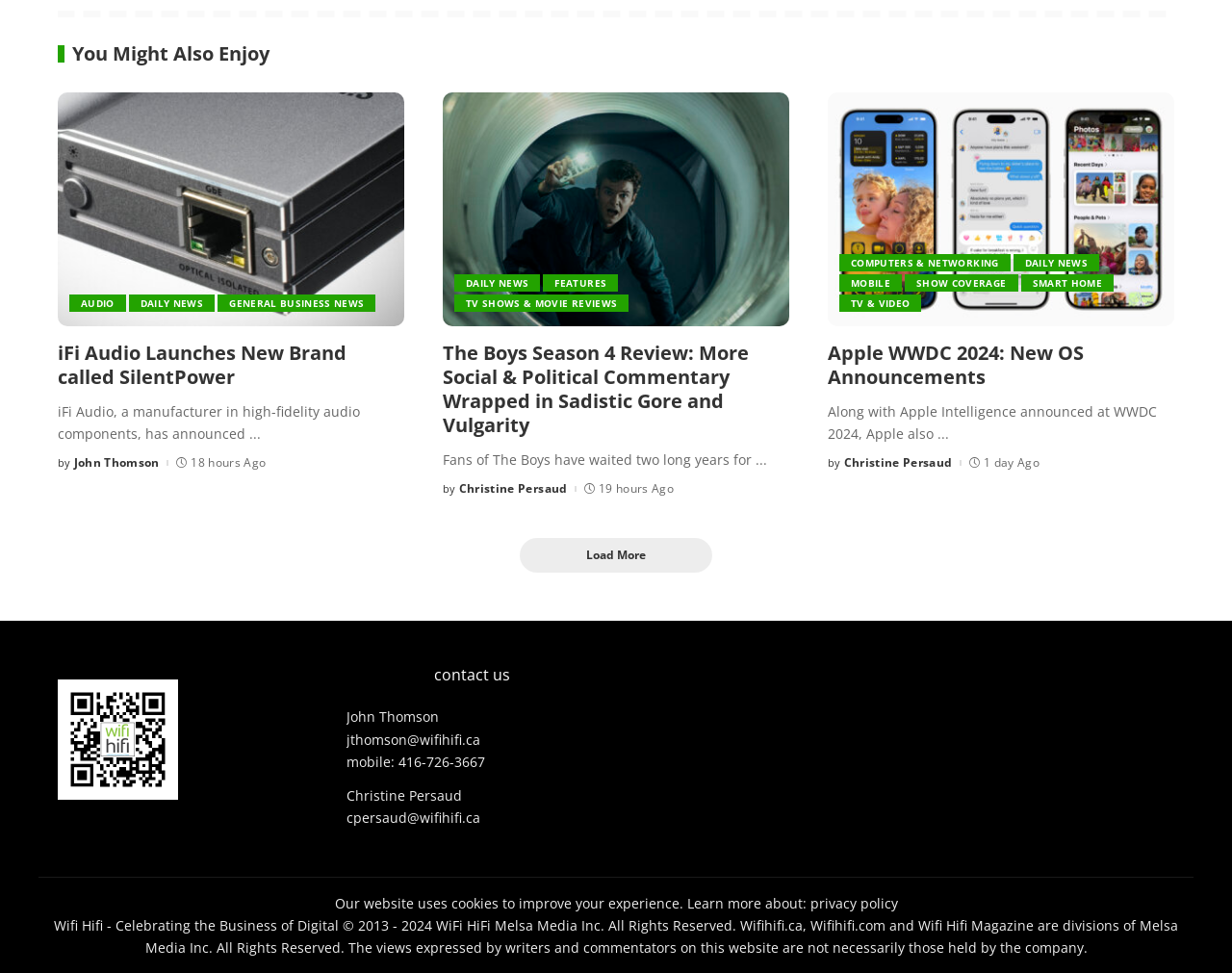Show the bounding box coordinates for the HTML element described as: "TV Shows & Movie Reviews".

[0.369, 0.303, 0.51, 0.321]